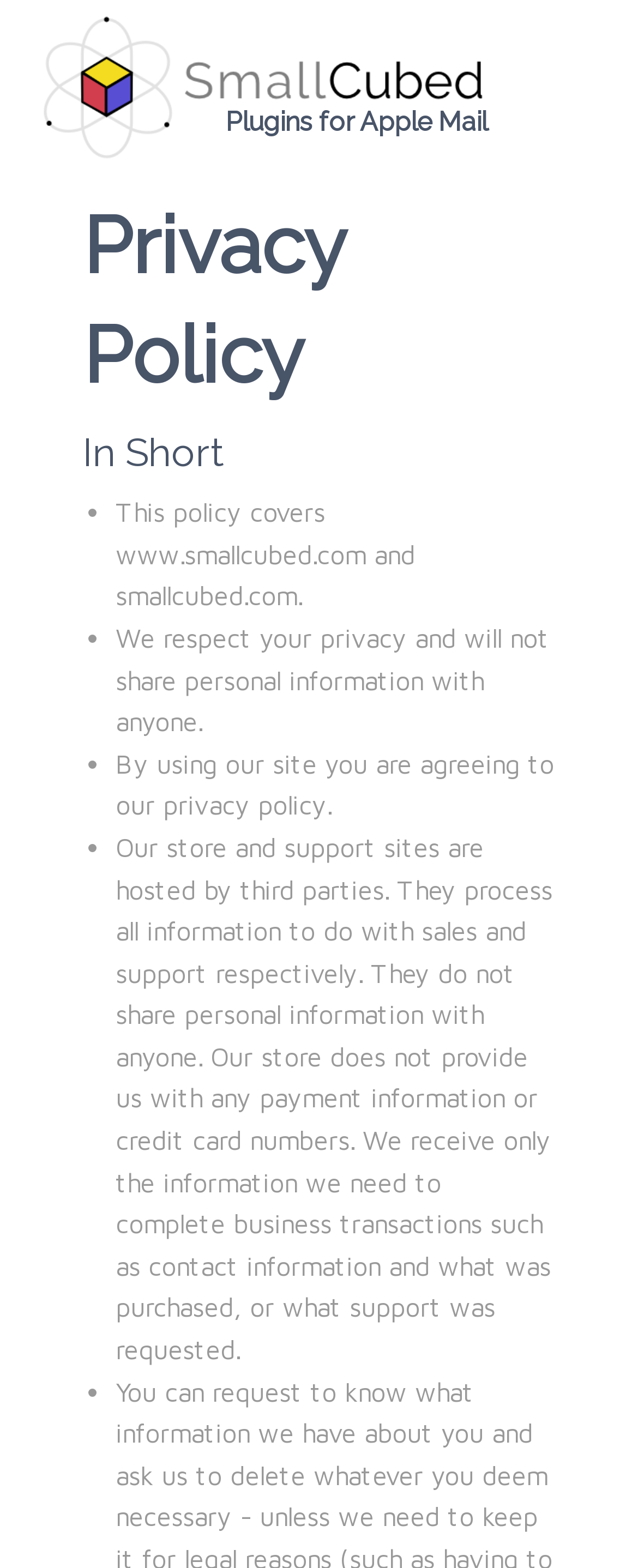What is the website's stance on sharing personal information?
Examine the webpage screenshot and provide an in-depth answer to the question.

The website's stance on sharing personal information is mentioned in the static text 'We respect your privacy and will not share personal information with anyone.', which indicates that the website does not share personal information with anyone.